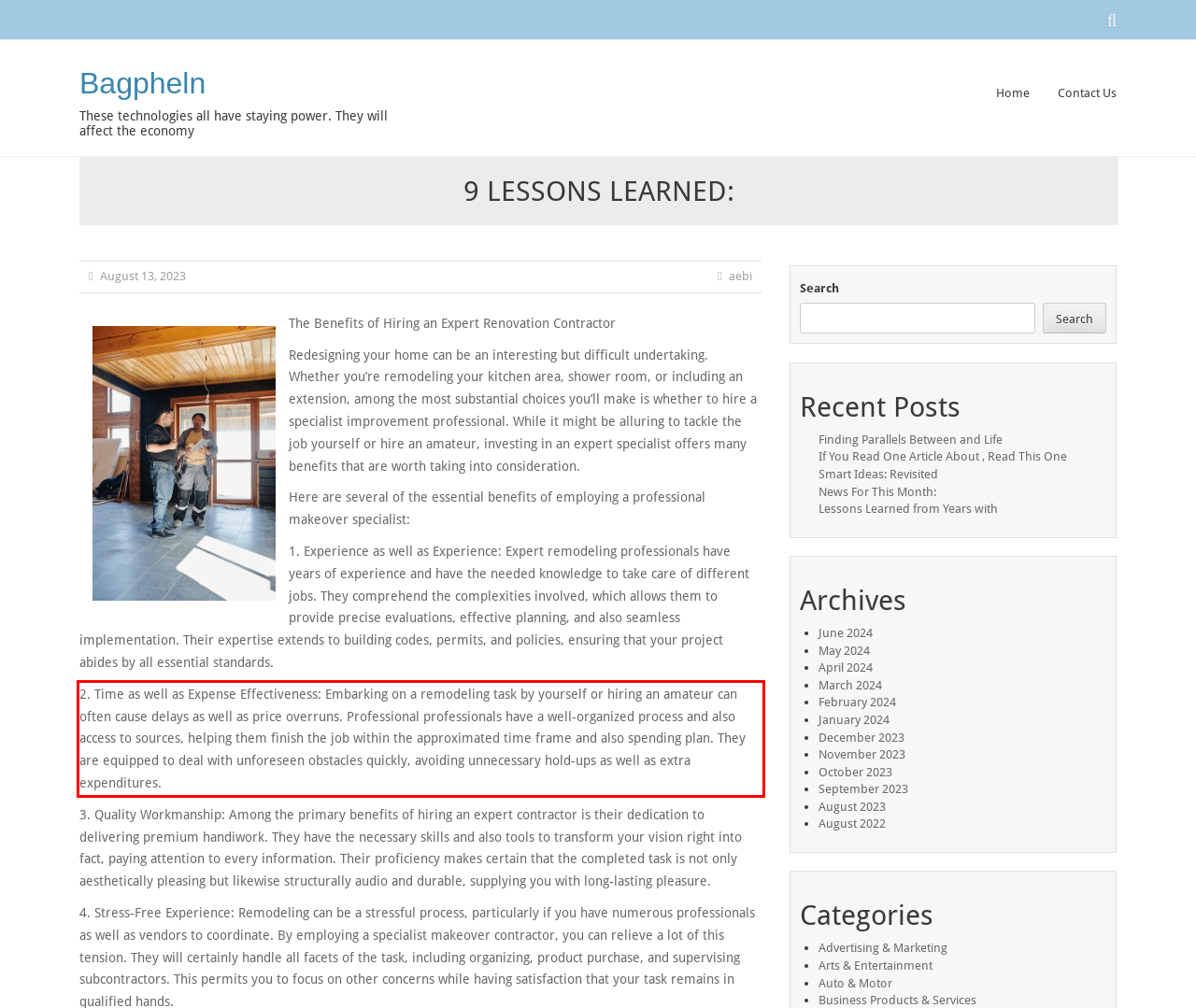Inspect the webpage screenshot that has a red bounding box and use OCR technology to read and display the text inside the red bounding box.

2. Time as well as Expense Effectiveness: Embarking on a remodeling task by yourself or hiring an amateur can often cause delays as well as price overruns. Professional professionals have a well-organized process and also access to sources, helping them finish the job within the approximated time frame and also spending plan. They are equipped to deal with unforeseen obstacles quickly, avoiding unnecessary hold-ups as well as extra expenditures.